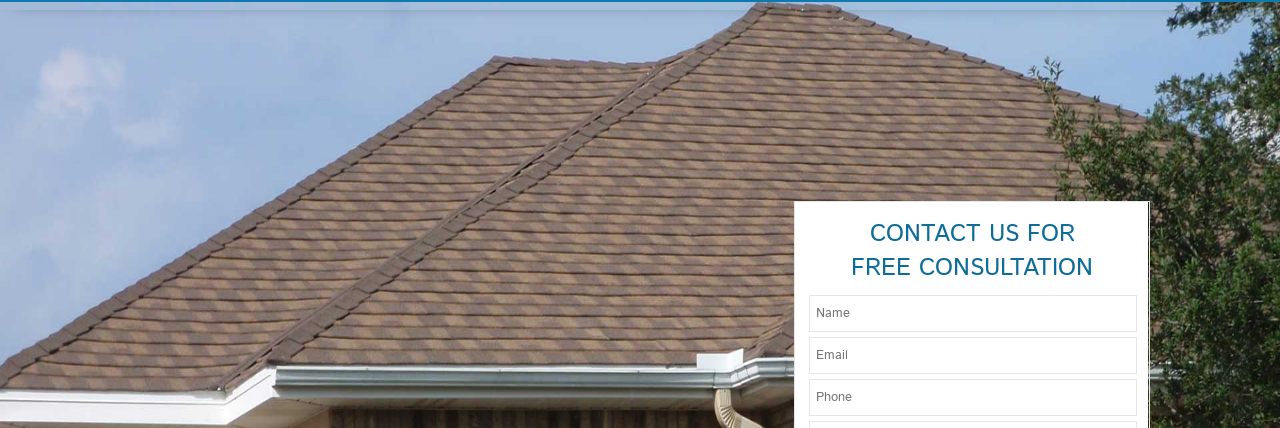Explain the details of the image you are viewing.

The image showcases a well-structured residential roof featuring attractive shingles set in a pleasing, earthy tone. The roof's design includes sloped surfaces that enhance its aesthetic appeal and functionality, ensuring effective water drainage and protection for the home. 

Adjacent to this captivating view of the roof is a contact form inviting potential clients to reach out for a free consultation. The form prominently displays fields for name, email, and phone number, emphasizing the company's commitment to connecting with clients and providing expert roofing solutions. This image beautifully represents the quality of work offered by Consumer Roofing and Renovations Ltd, highlighting both the craftsmanship of their roofing installations and their customer-centric approach.